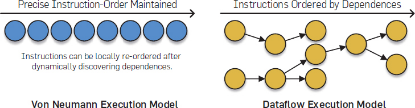Using the information from the screenshot, answer the following question thoroughly:
What is the key difference between the two models?

The key difference between the Von Neumann model and the Dataflow model is the order of instruction execution. In the Von Neumann model, instructions are executed in a strict sequence, whereas in the Dataflow model, instructions are organized based on their dependencies, allowing for parallel execution.